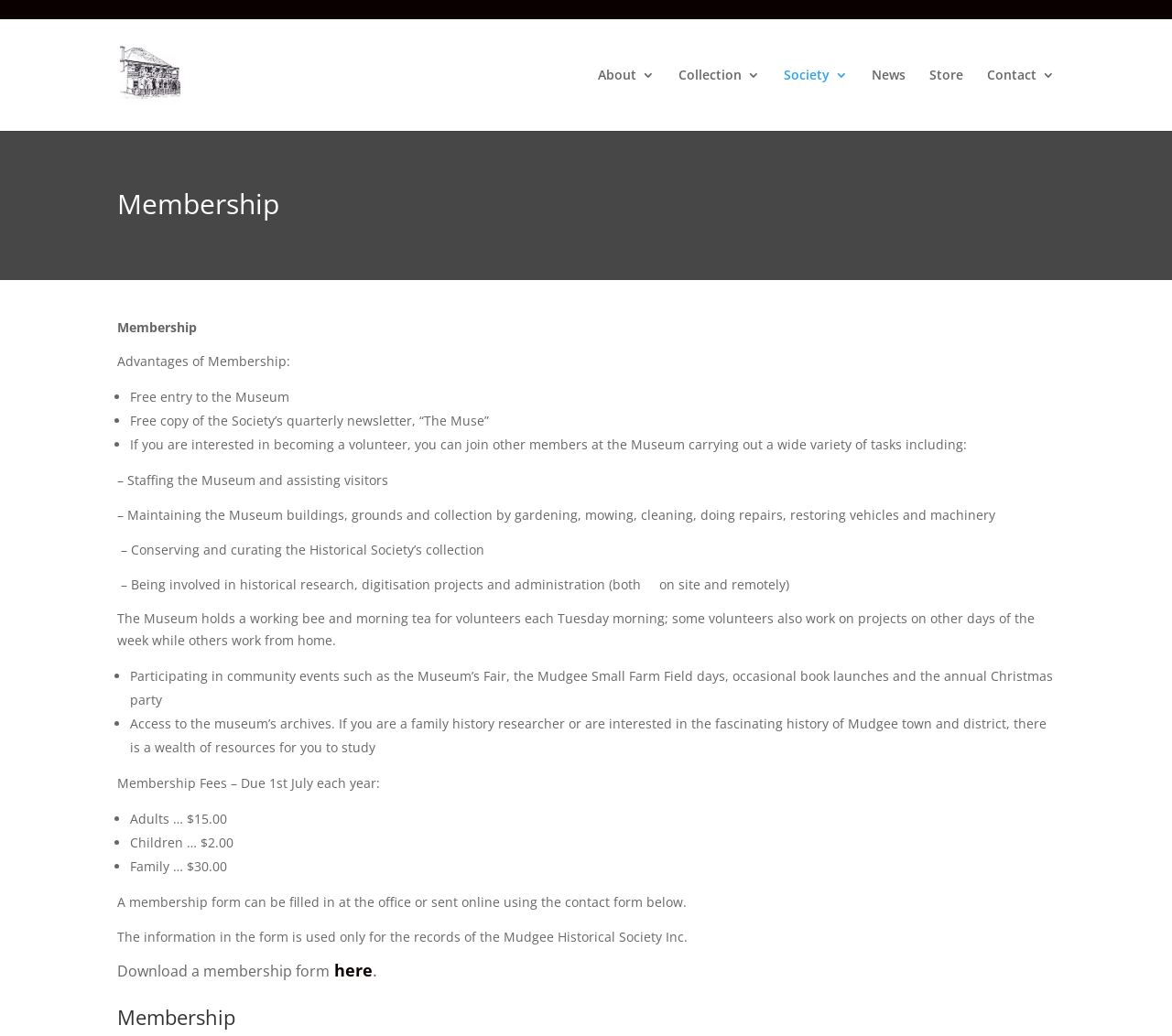Locate the bounding box coordinates of the segment that needs to be clicked to meet this instruction: "Click Mudgee Museum".

[0.102, 0.063, 0.179, 0.079]